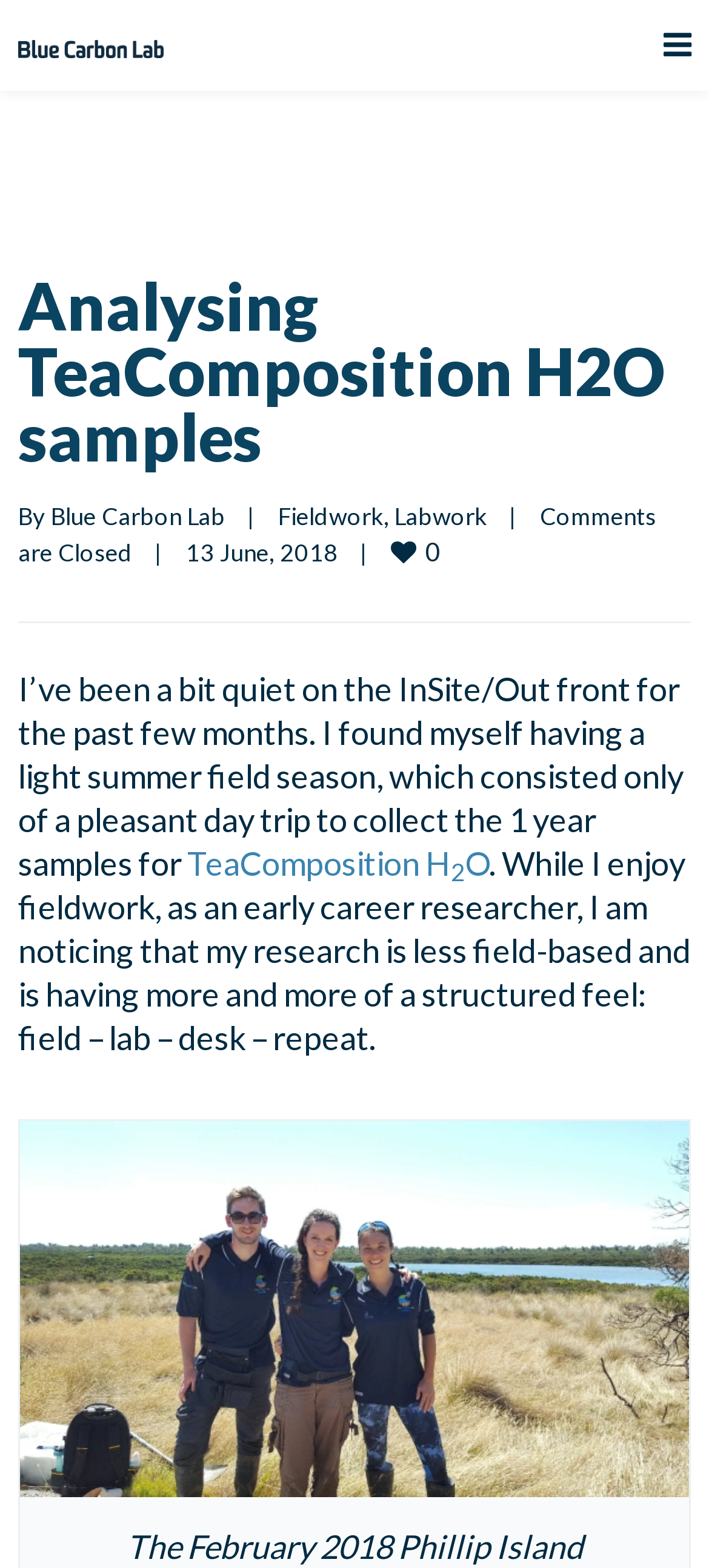What is the date of the article?
Deliver a detailed and extensive answer to the question.

The date of the article can be found in the middle of the webpage, where it is written as '13 June, 2018'. This date is likely the publication date of the article.